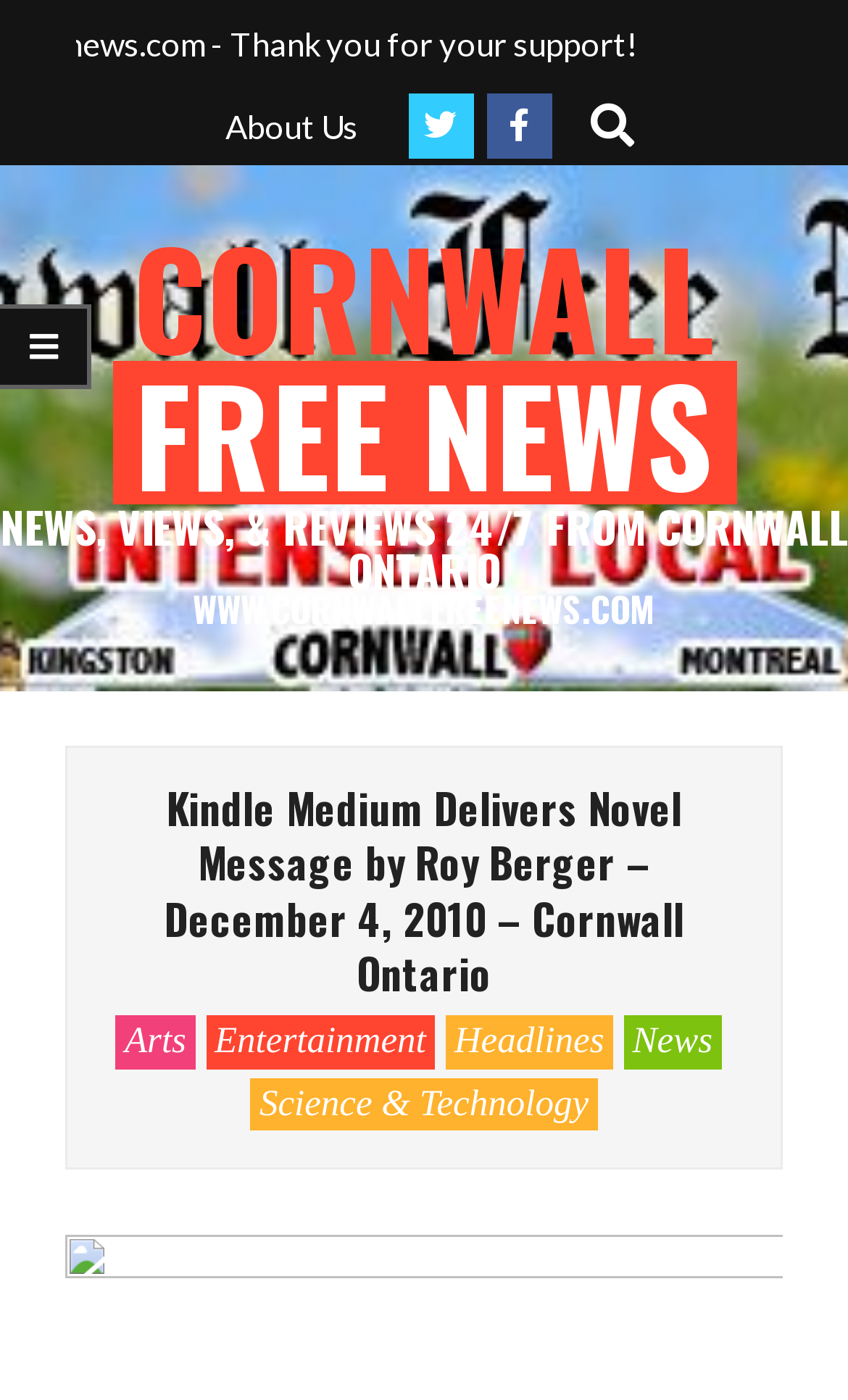Determine the bounding box coordinates of the area to click in order to meet this instruction: "Click About Us".

[0.265, 0.075, 0.422, 0.103]